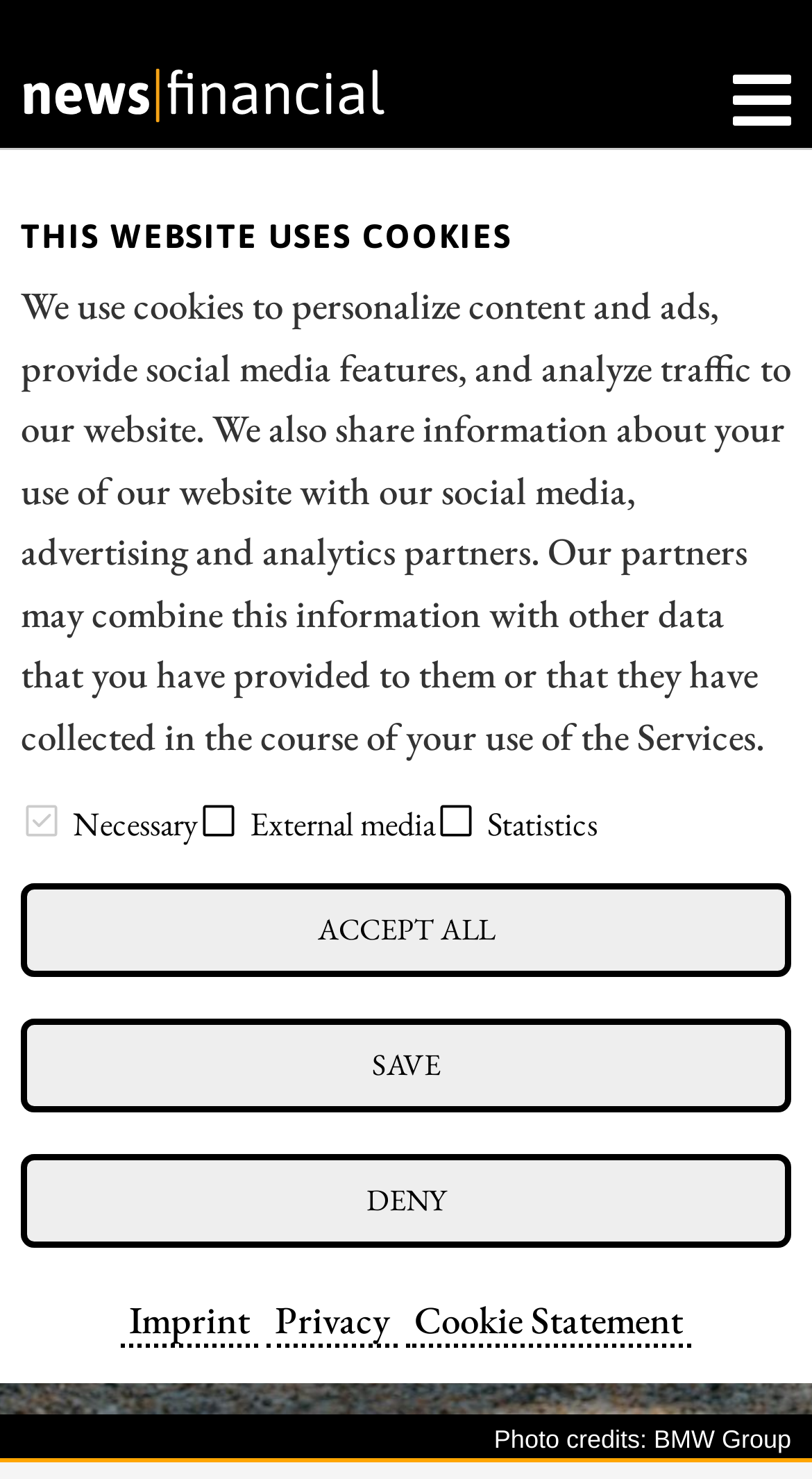Please provide a brief answer to the question using only one word or phrase: 
What is the logo of this website?

news|financial Logo